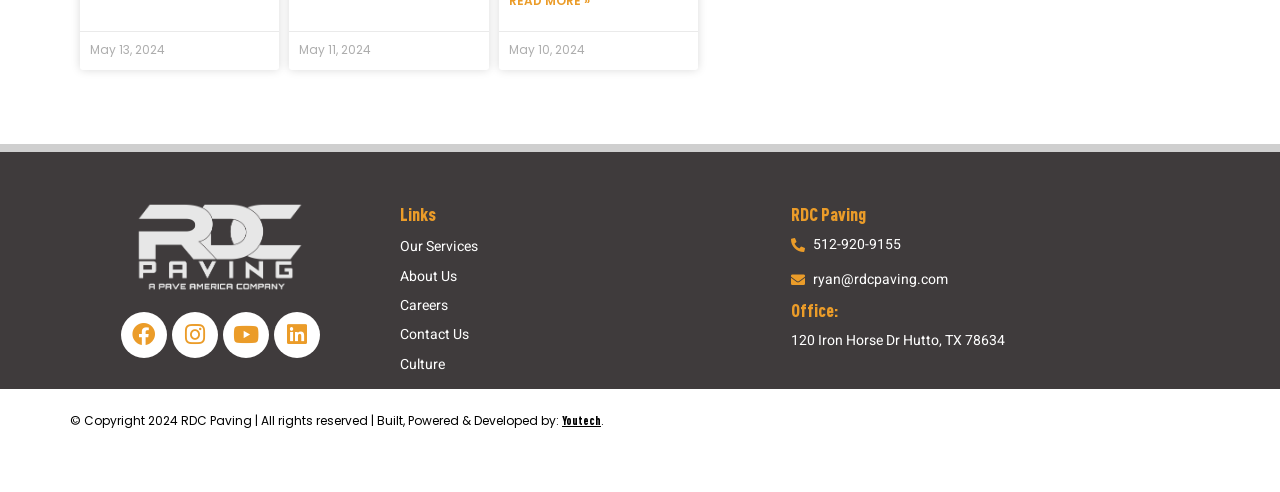Identify the bounding box coordinates for the element you need to click to achieve the following task: "Check RDC Paving office address". The coordinates must be four float values ranging from 0 to 1, formatted as [left, top, right, bottom].

[0.618, 0.67, 0.785, 0.713]